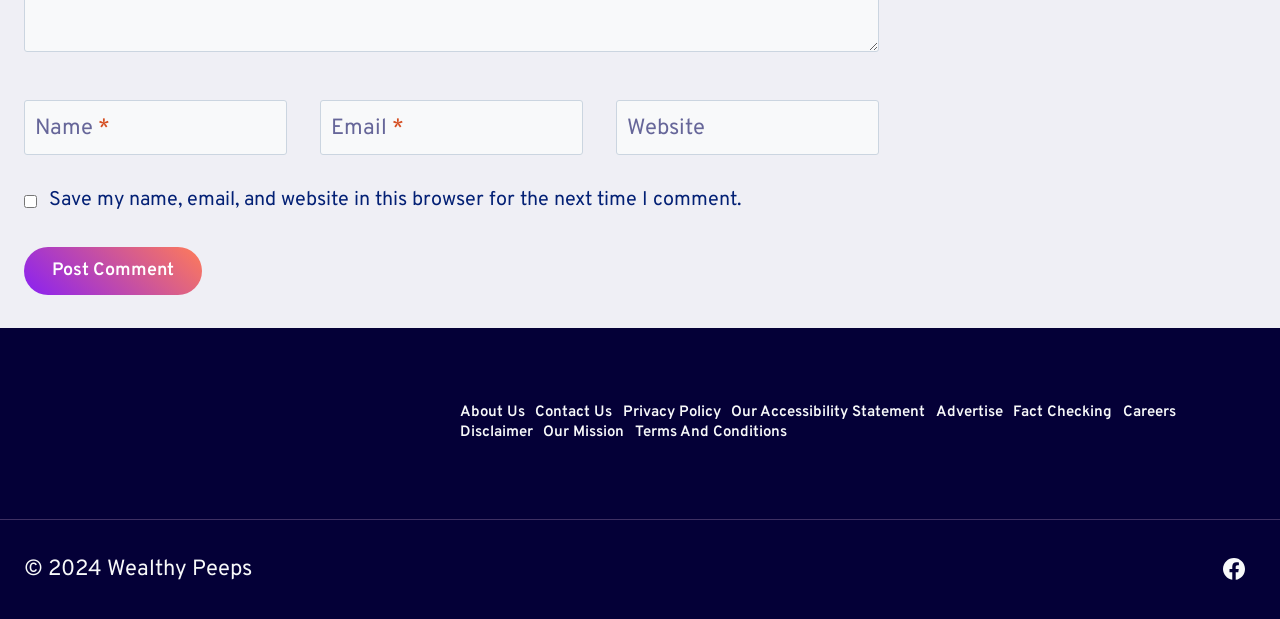Find the bounding box coordinates for the area that should be clicked to accomplish the instruction: "Input your email".

[0.25, 0.162, 0.455, 0.251]